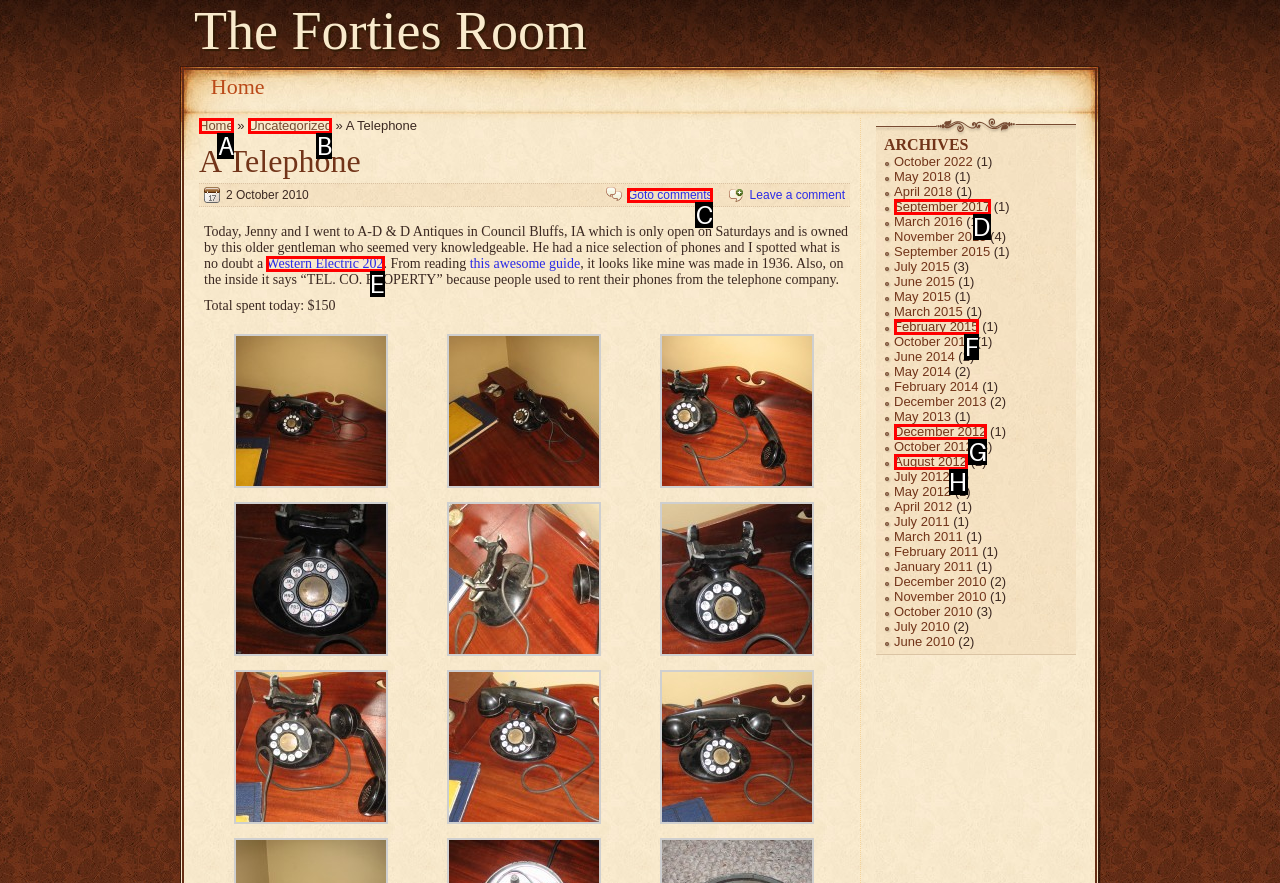Select the appropriate HTML element that needs to be clicked to execute the following task: Read about Western Electric 202. Respond with the letter of the option.

E